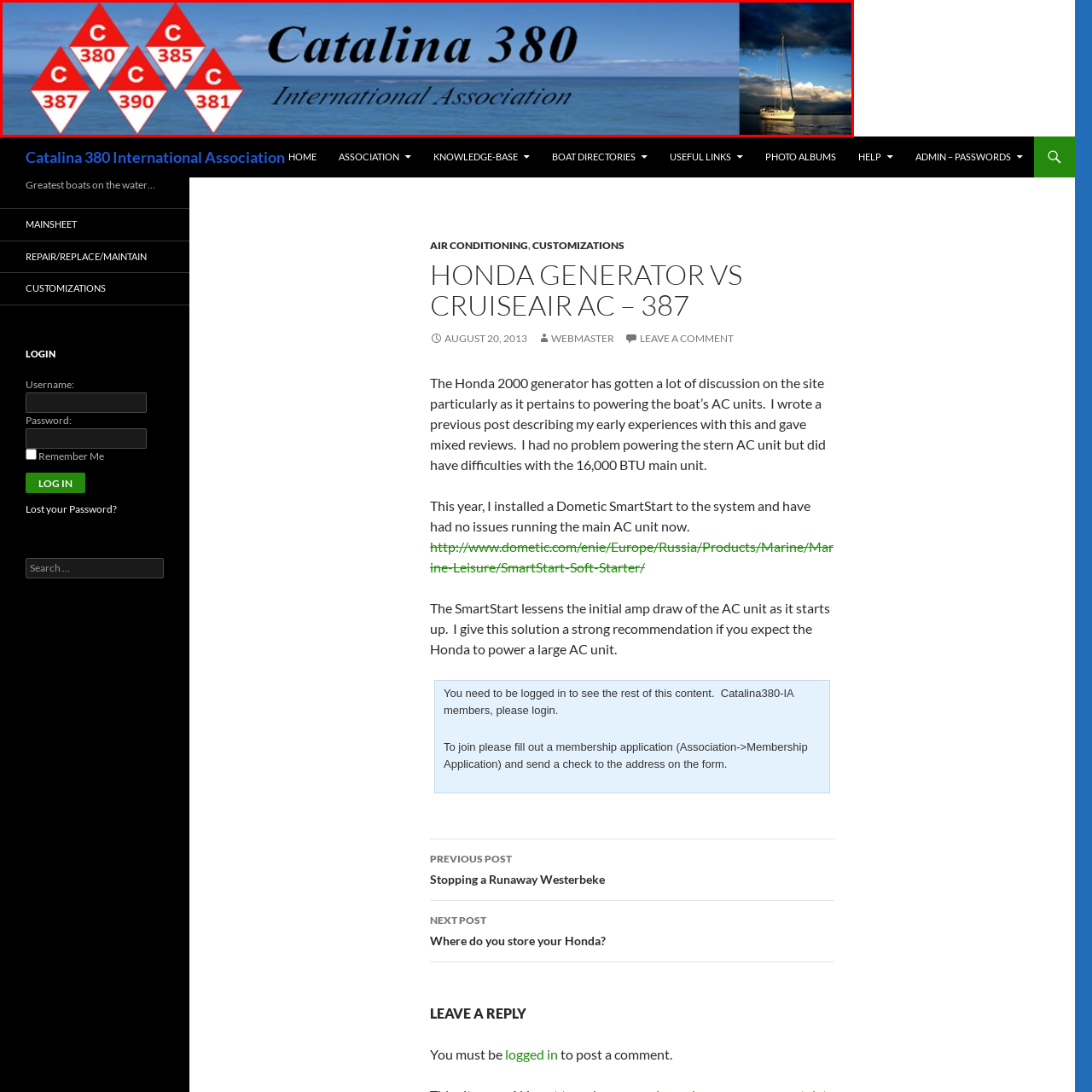Please look at the image highlighted by the red box, What is the shape of the logo's design elements?
 Provide your answer using a single word or phrase.

Diamond